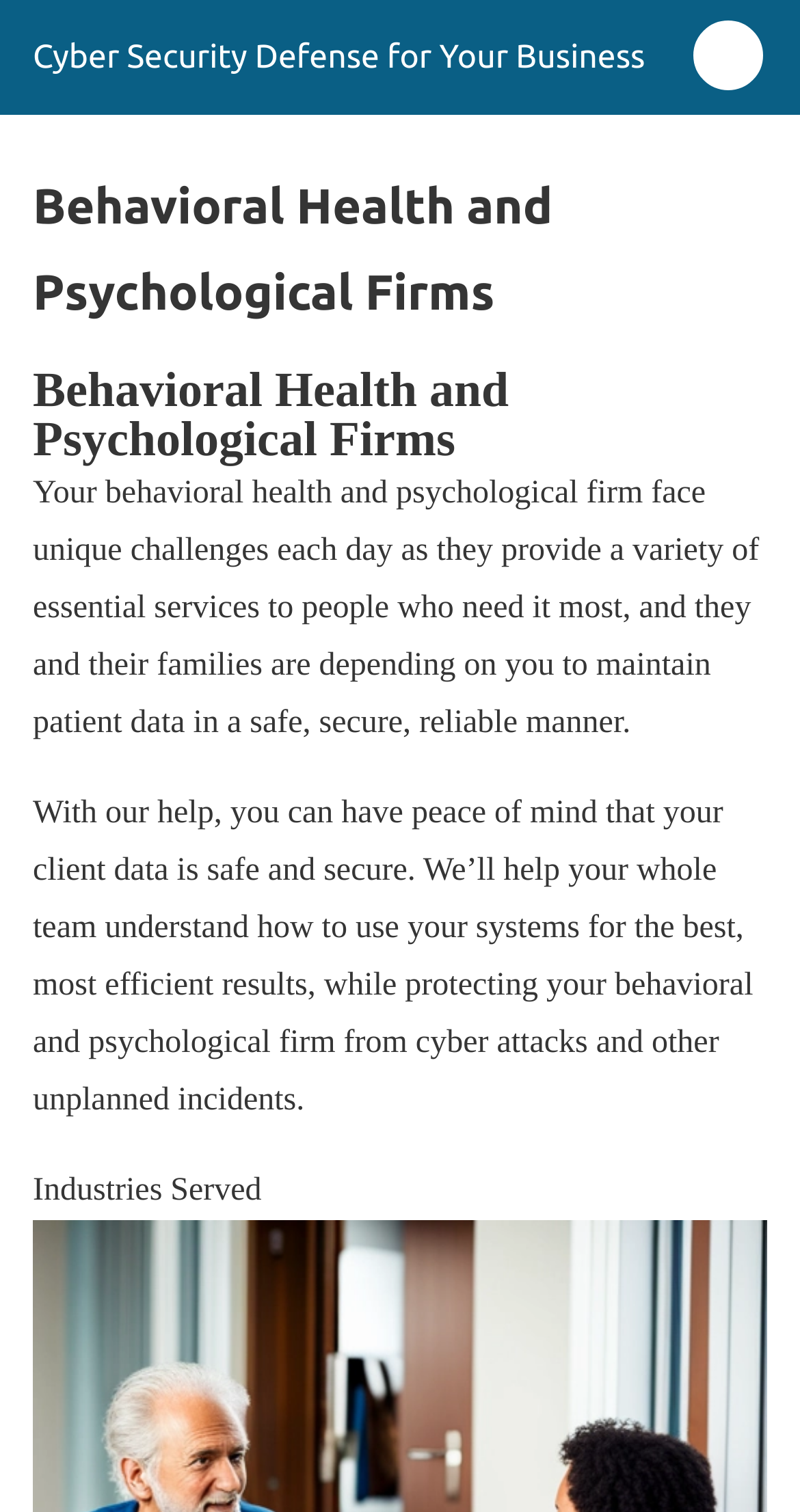Answer the question briefly using a single word or phrase: 
What is the relationship between the firm and its clients?

Dependent